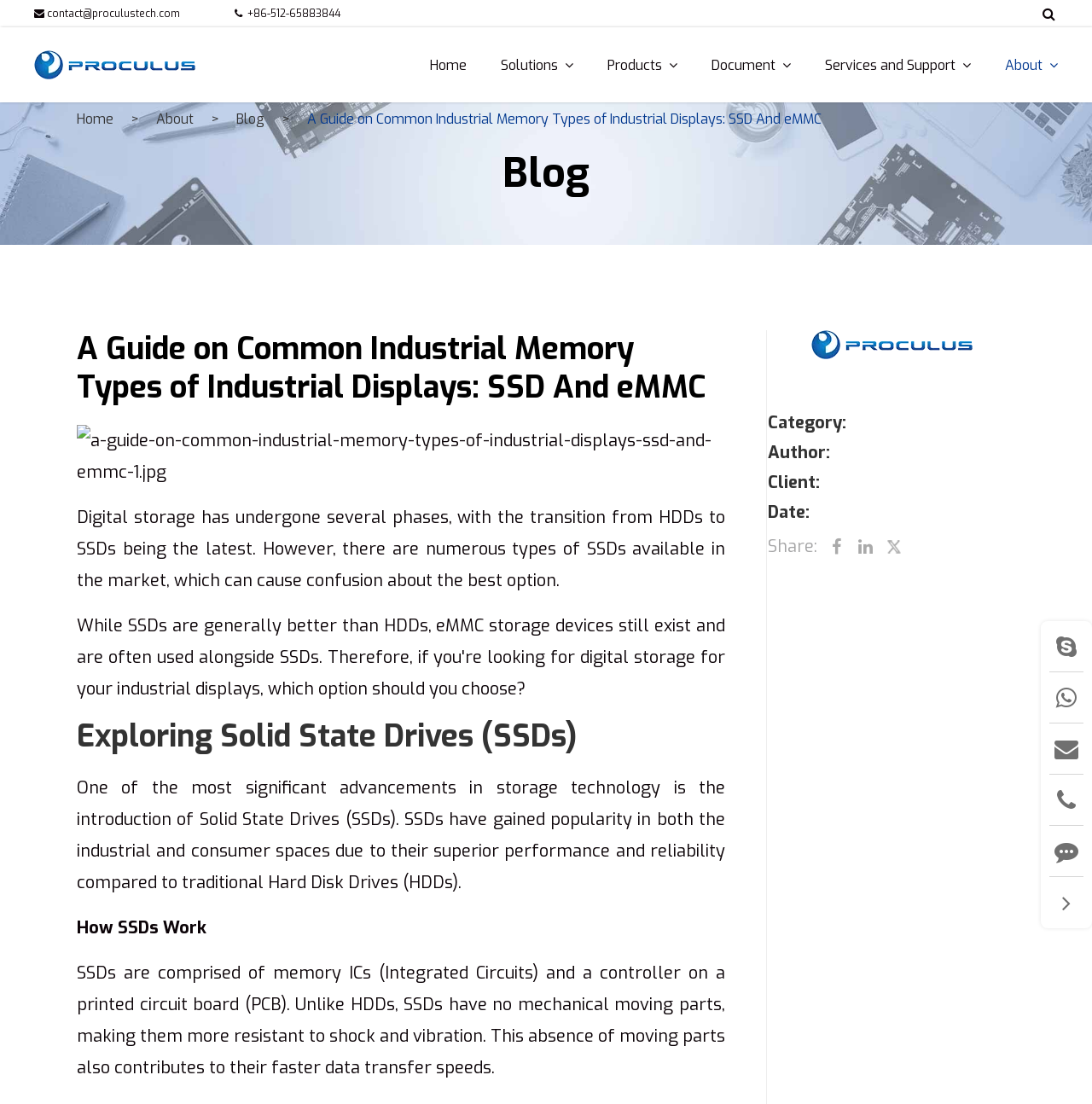Can you find the bounding box coordinates for the element that needs to be clicked to execute this instruction: "Share the article on social media"? The coordinates should be given as four float numbers between 0 and 1, i.e., [left, top, right, bottom].

[0.703, 0.484, 0.748, 0.505]